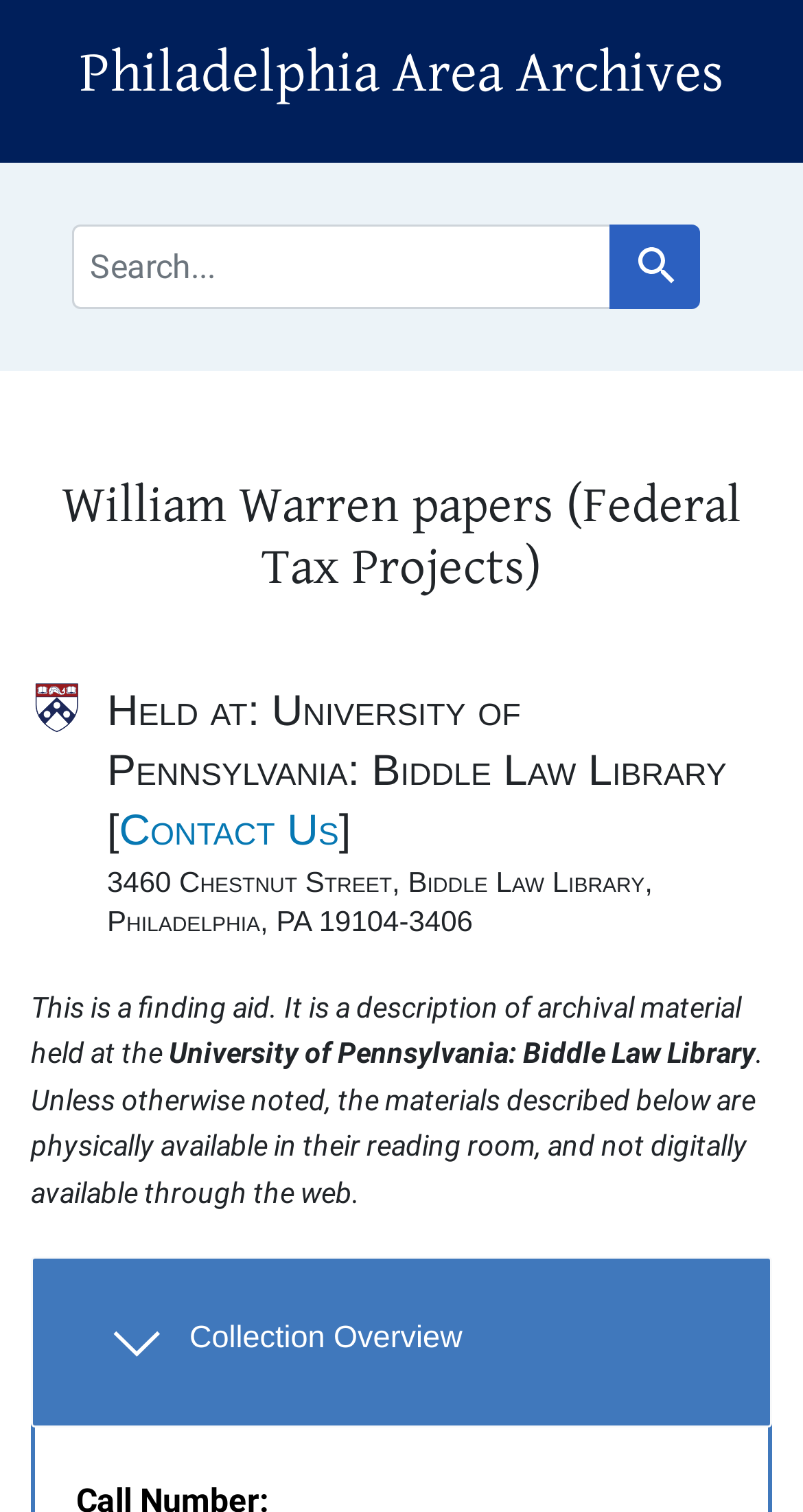Given the element description, predict the bounding box coordinates in the format (top-left x, top-left y, bottom-right x, bottom-right y). Make sure all values are between 0 and 1. Here is the element description: Contact Us

[0.148, 0.535, 0.422, 0.566]